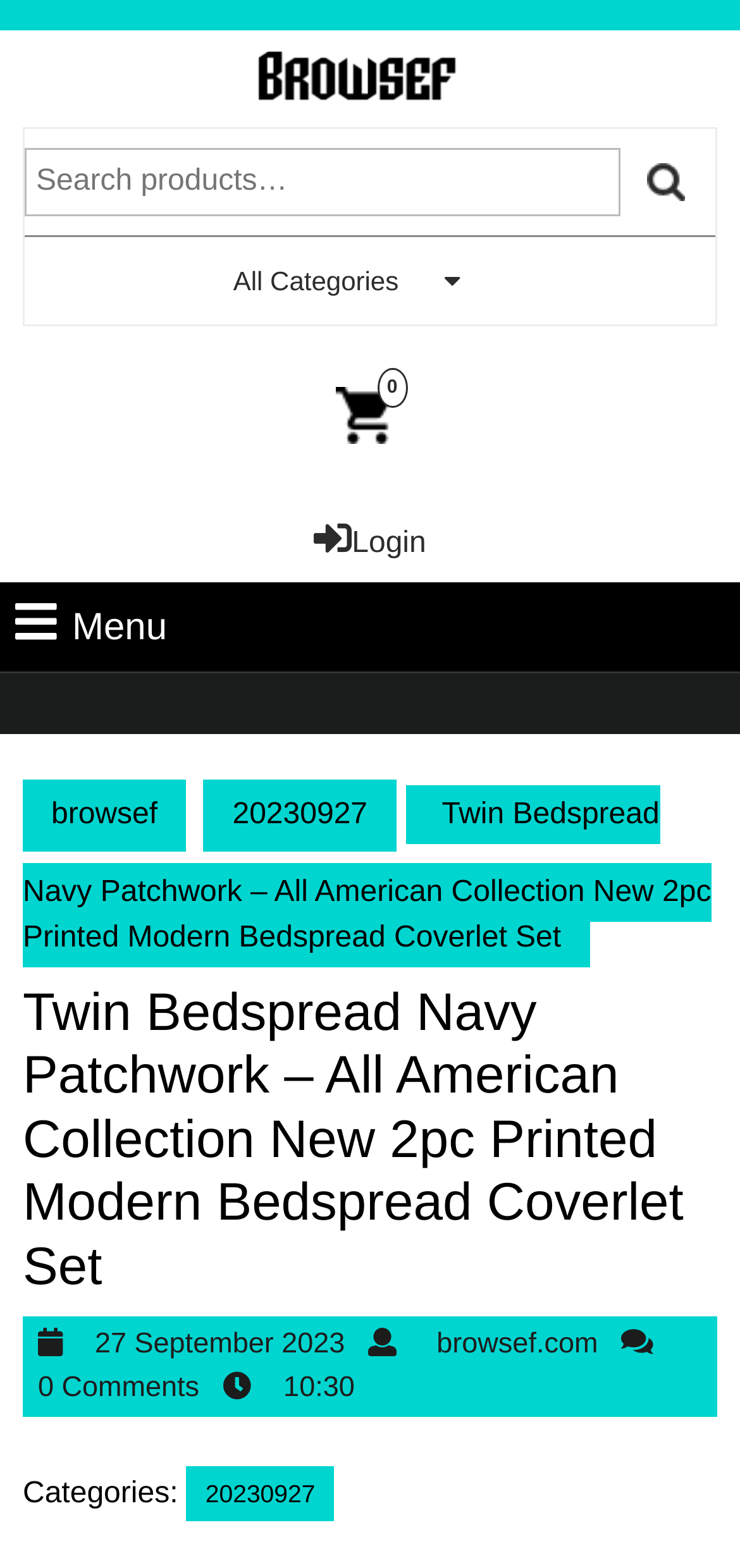What is the name of the bedspread?
Answer with a single word or phrase, using the screenshot for reference.

Twin Bedspread Navy Patchwork